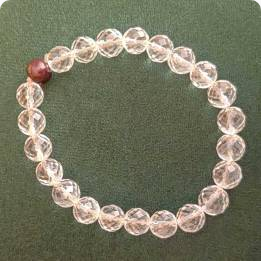What is the shape of the crystals?
Could you please answer the question thoroughly and with as much detail as possible?

The caption describes the crystals as 'translucent, round crystals that reflect light beautifully', indicating that they are round in shape.